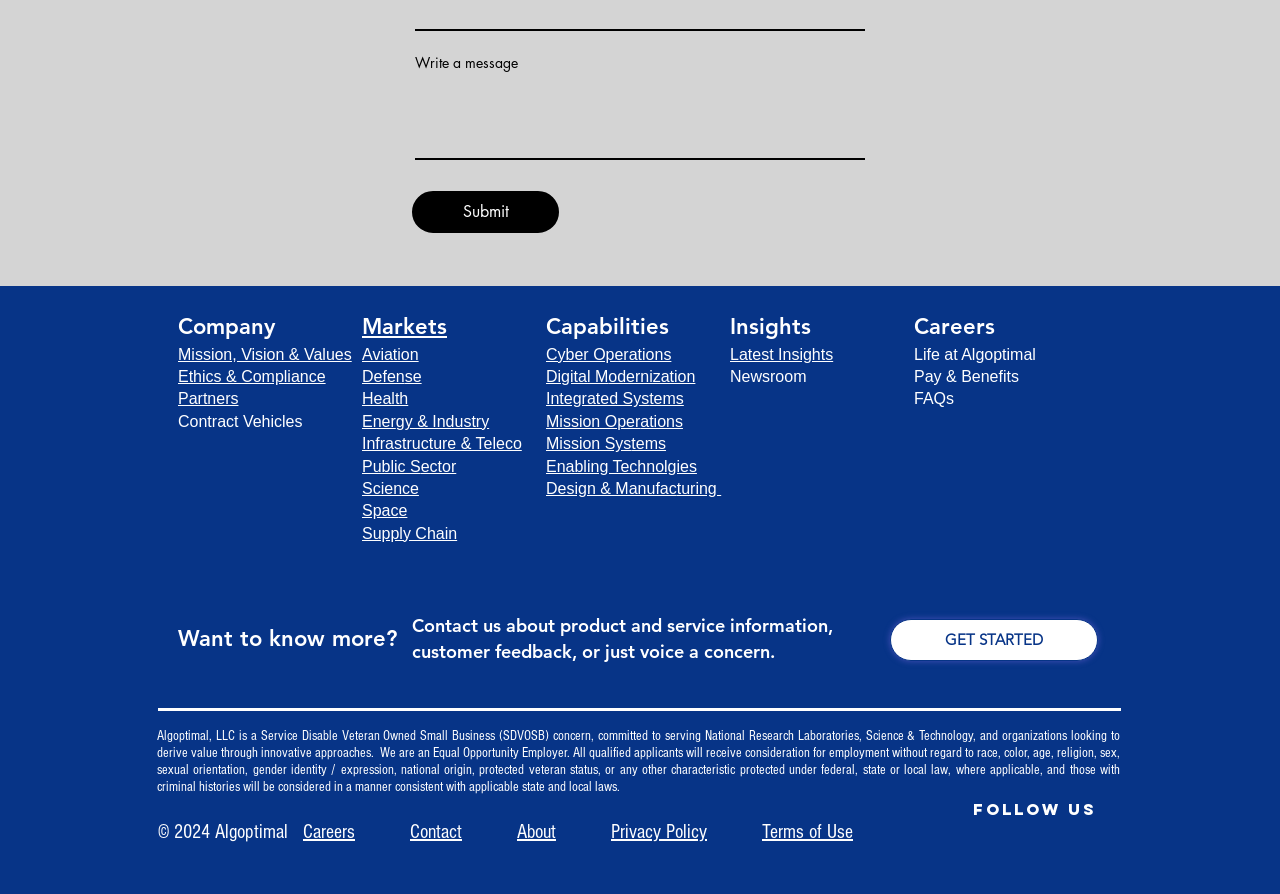Identify the bounding box coordinates for the element that needs to be clicked to fulfill this instruction: "Learn about Markets". Provide the coordinates in the format of four float numbers between 0 and 1: [left, top, right, bottom].

[0.283, 0.352, 0.349, 0.38]